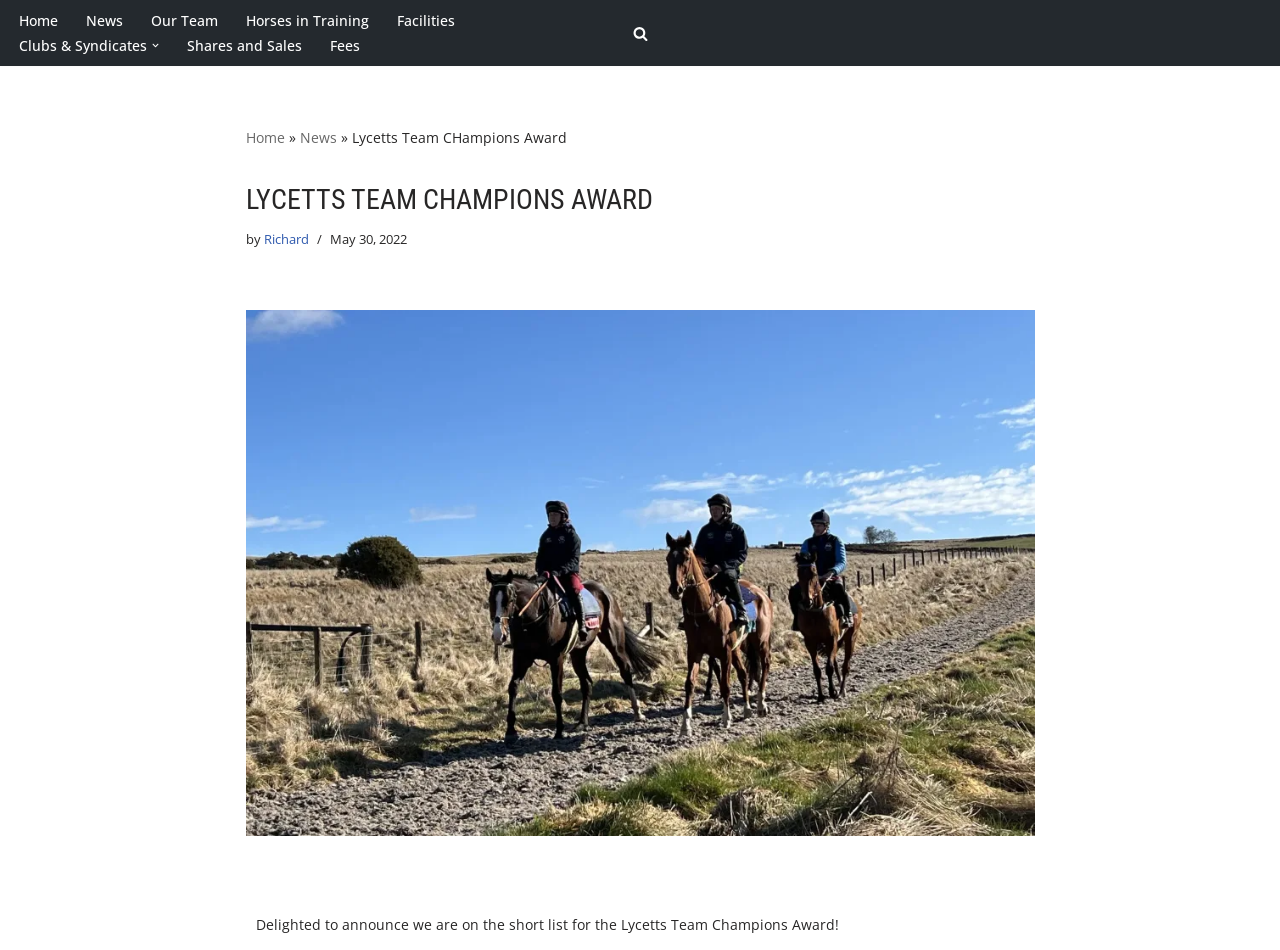Identify the bounding box of the HTML element described here: "alt="Català"". Provide the coordinates as four float numbers between 0 and 1: [left, top, right, bottom].

None